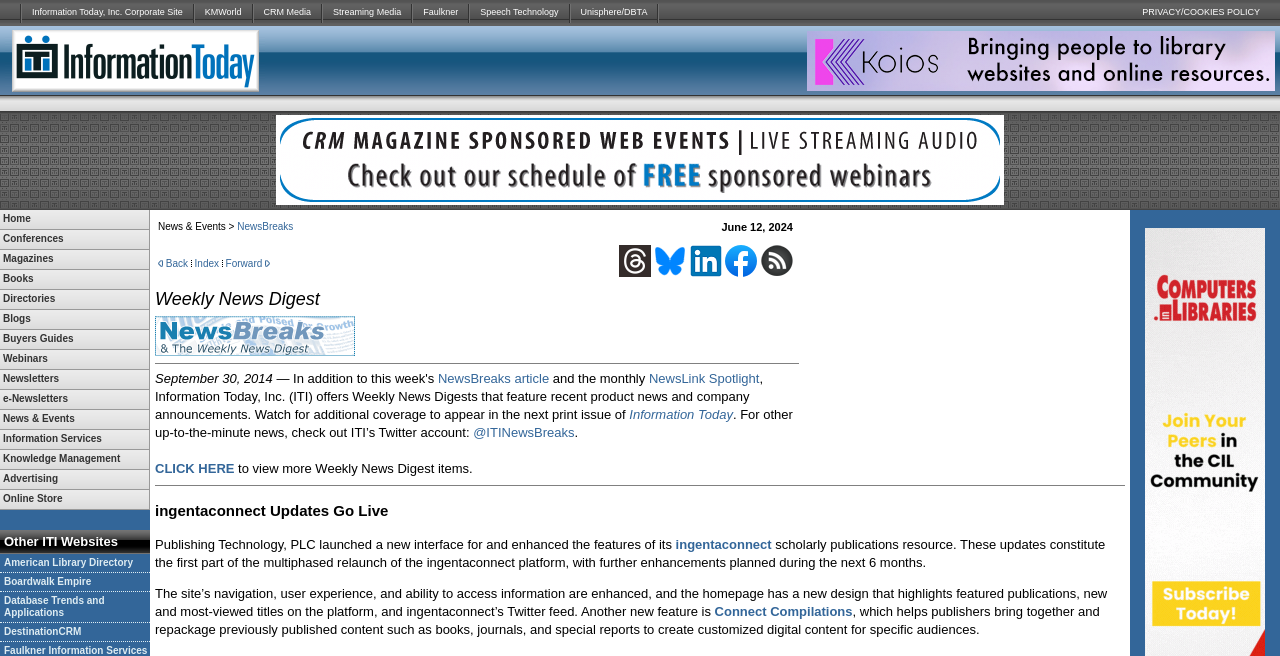From the screenshot, find the bounding box of the UI element matching this description: "News & Events". Supply the bounding box coordinates in the form [left, top, right, bottom], each a float between 0 and 1.

[0.0, 0.625, 0.116, 0.654]